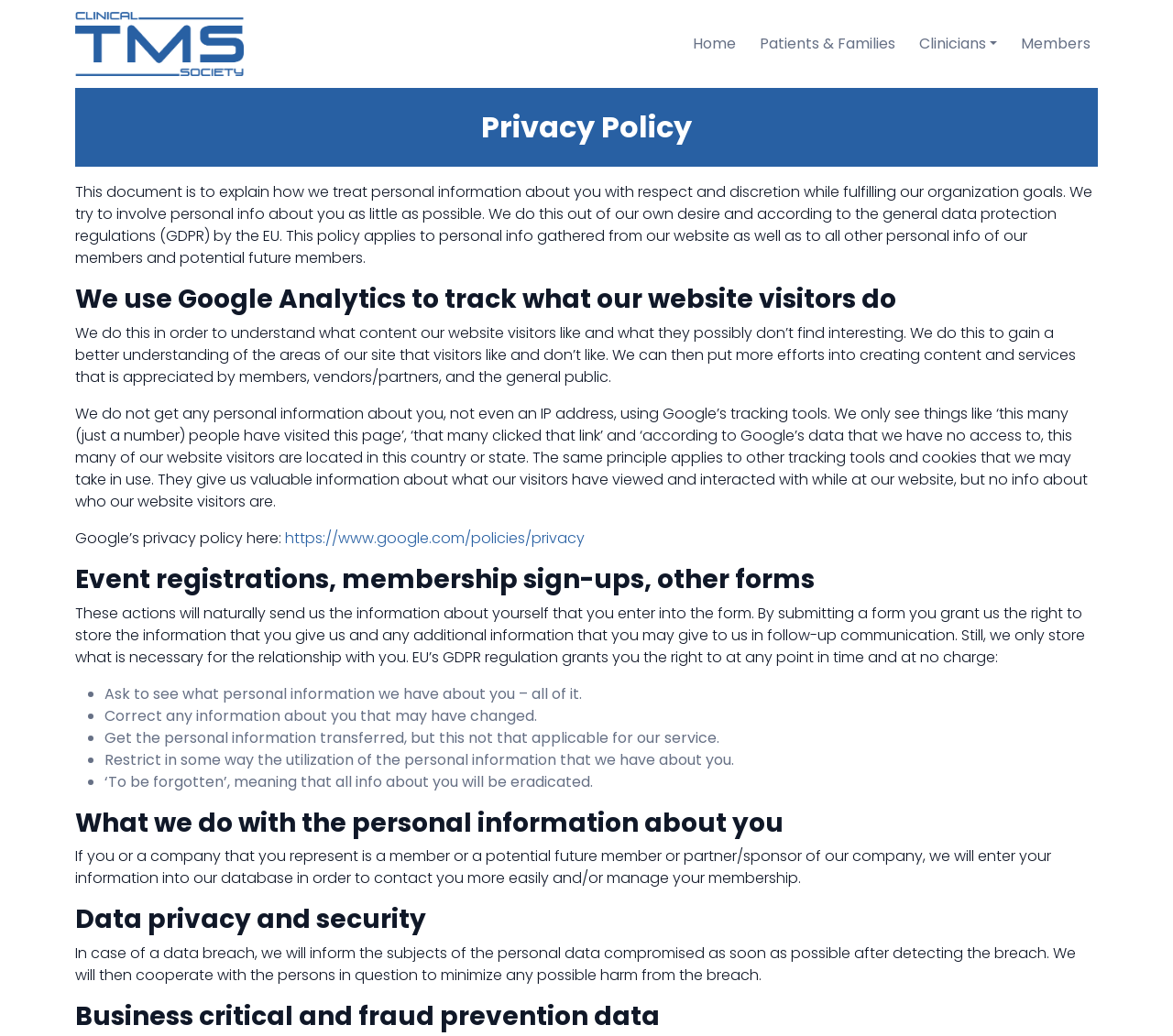What tracking tool does the Clinical TMS Society use to understand website visitor behavior?
Answer with a single word or phrase, using the screenshot for reference.

Google Analytics